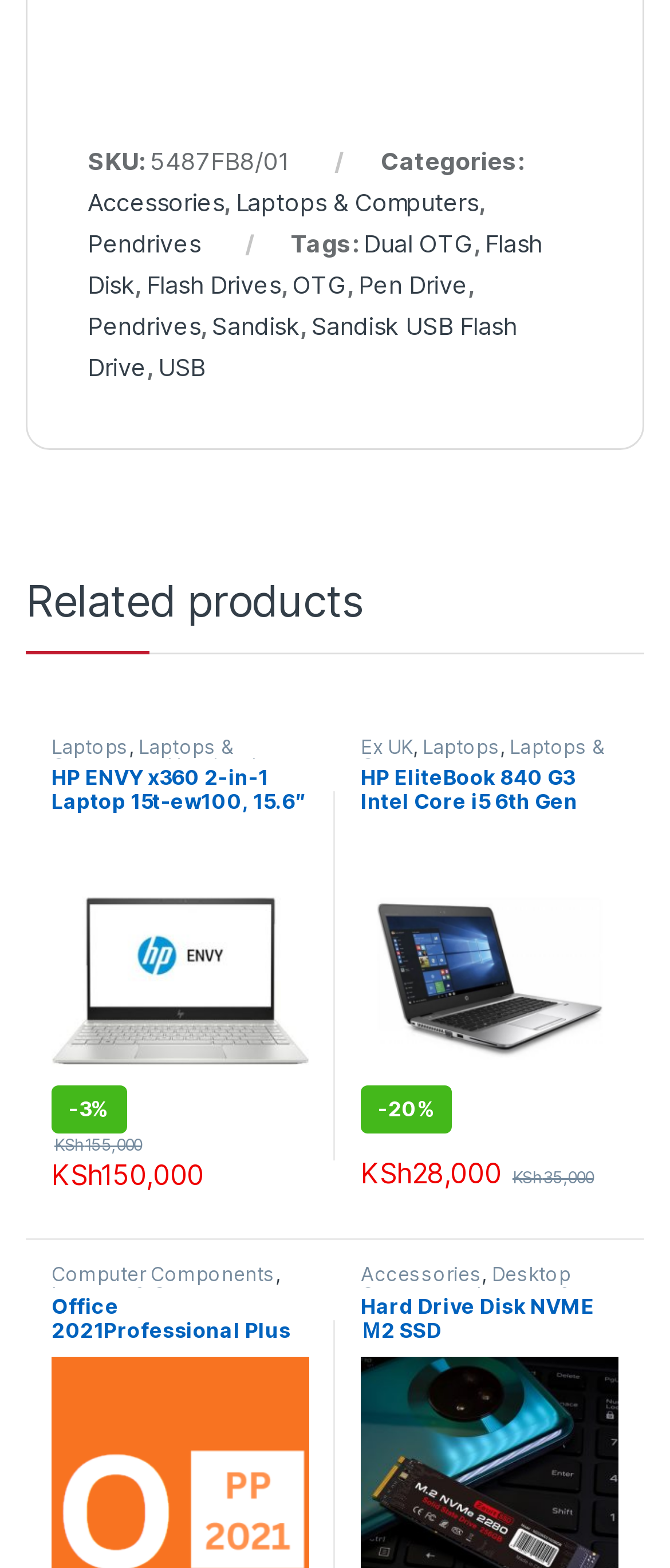Based on what you see in the screenshot, provide a thorough answer to this question: What is the price of the HP ENVY x360 2-in-1 Laptop?

The price of the HP ENVY x360 2-in-1 Laptop can be found in the 'Related products' section, where it says 'KSh 150,000' next to the product name.